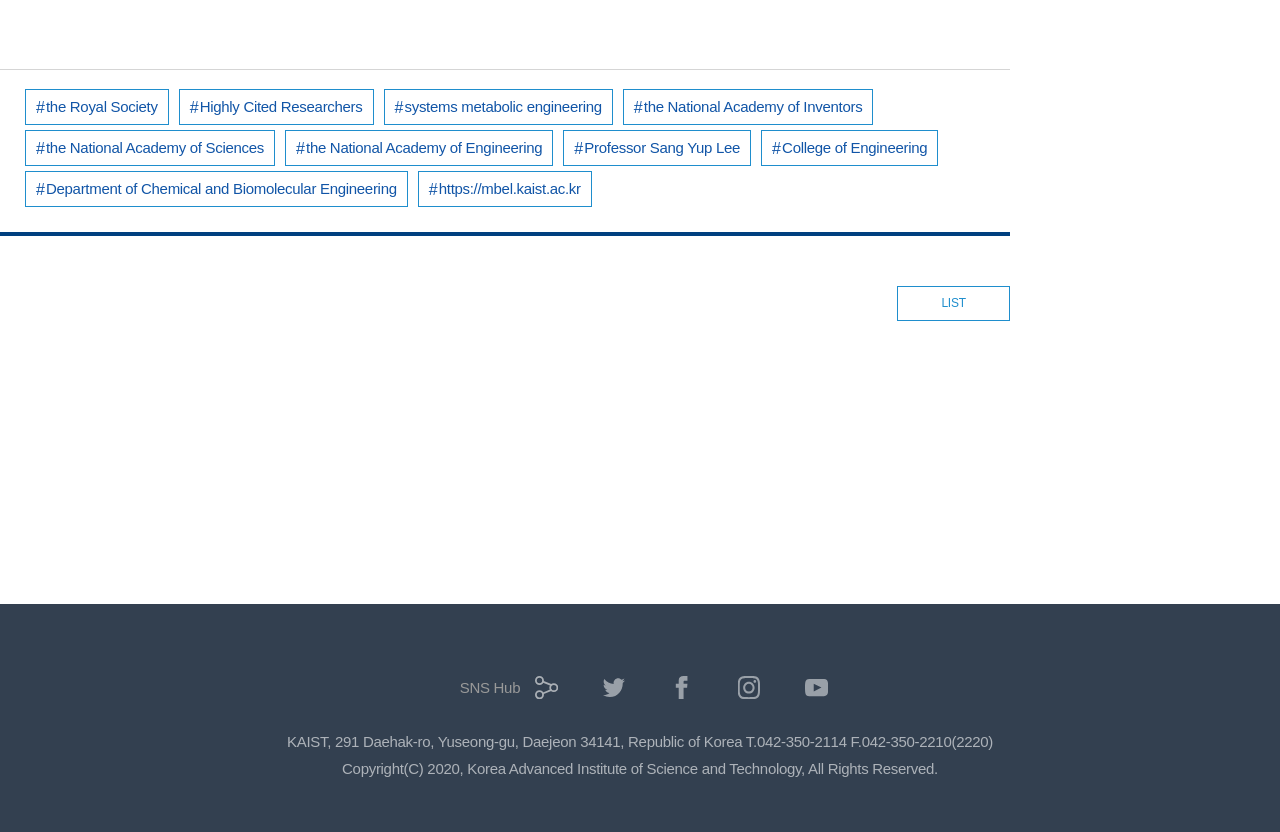Provide the bounding box coordinates of the HTML element described as: "SNS Hub". The bounding box coordinates should be four float numbers between 0 and 1, i.e., [left, top, right, bottom].

[0.353, 0.804, 0.436, 0.867]